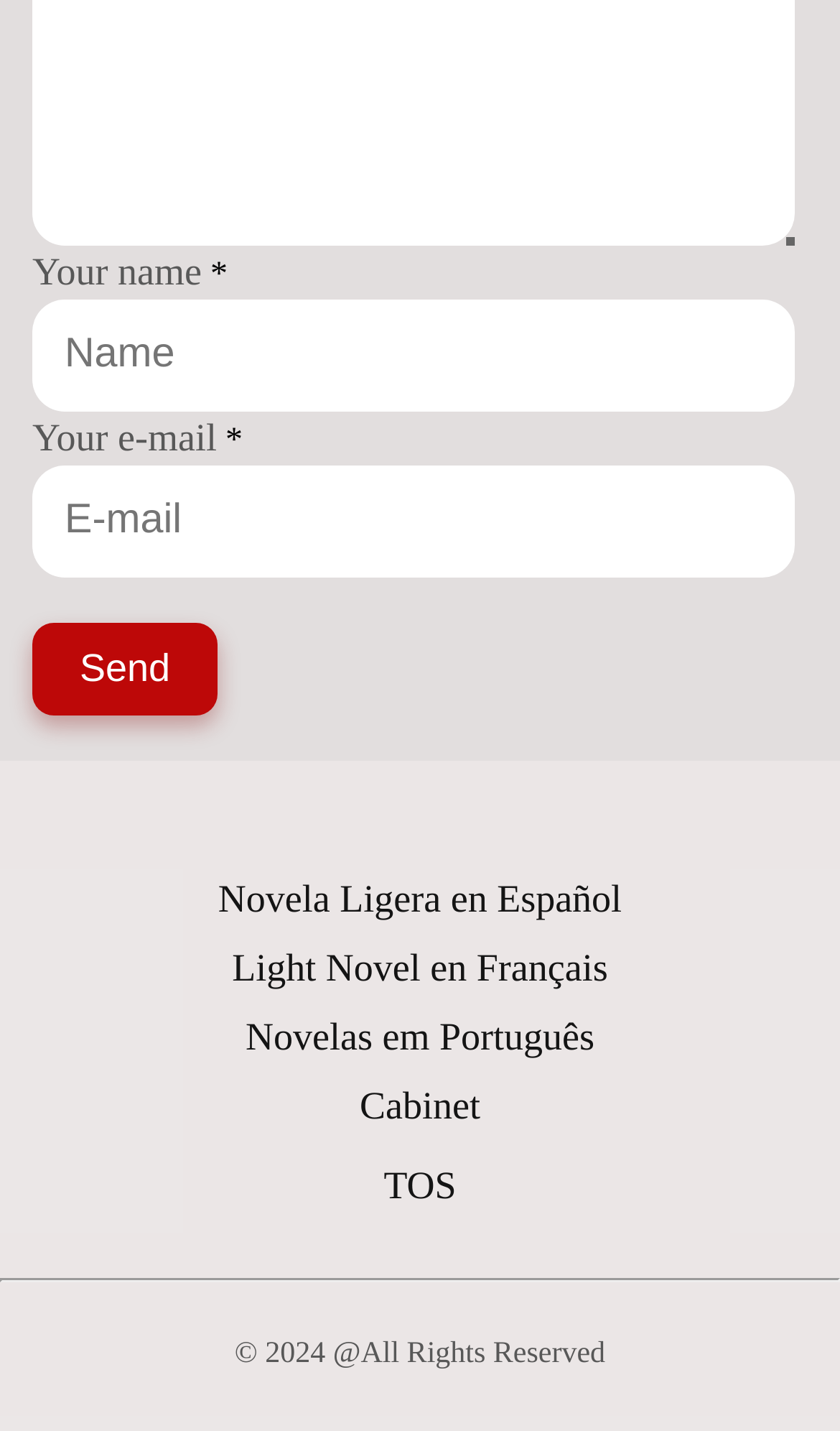How many language options are available?
Can you provide a detailed and comprehensive answer to the question?

There are three language options available, which are 'Novela Ligera en Español', 'Light Novel en Français', and 'Novelas em Português', indicating that the website supports three languages.